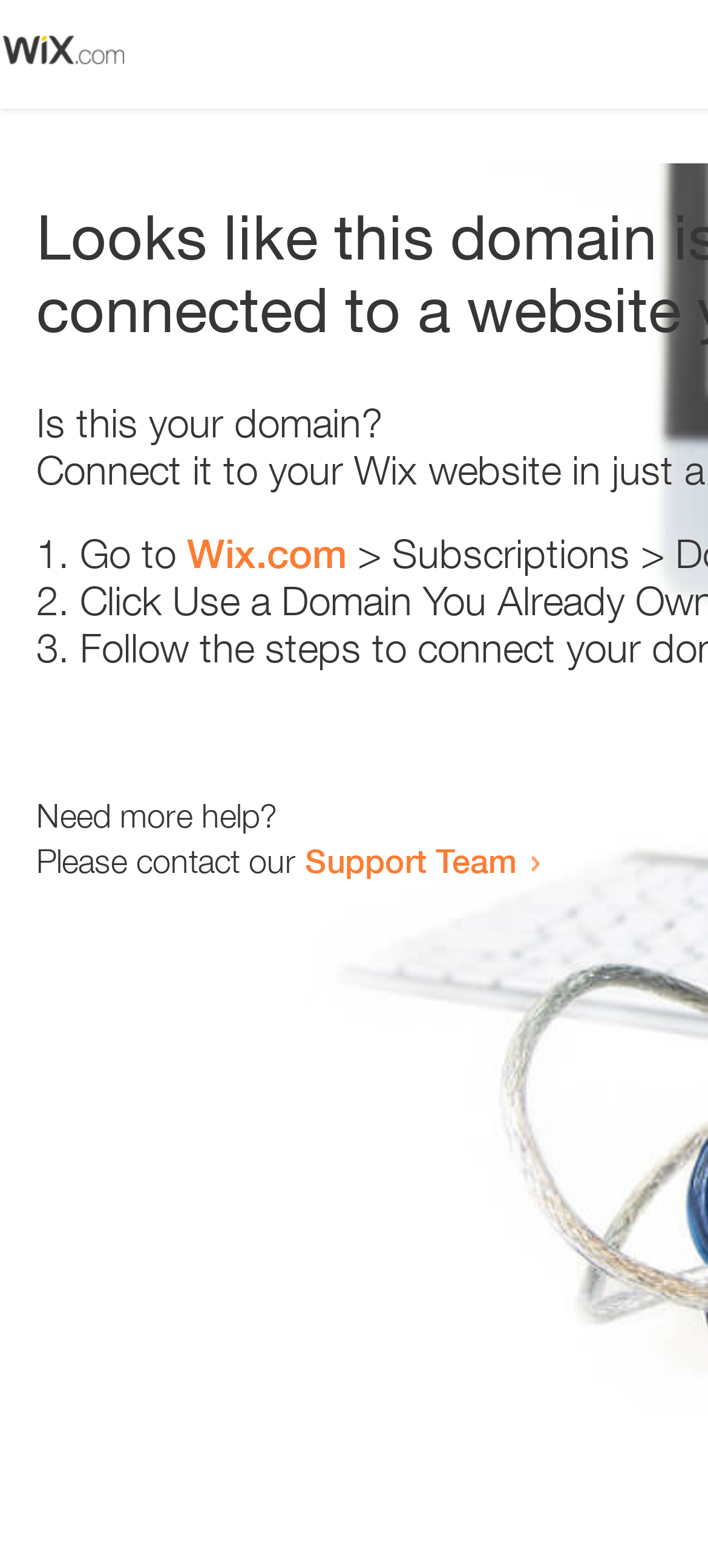What is the purpose of the webpage?
Based on the screenshot, provide a one-word or short-phrase response.

Error resolution